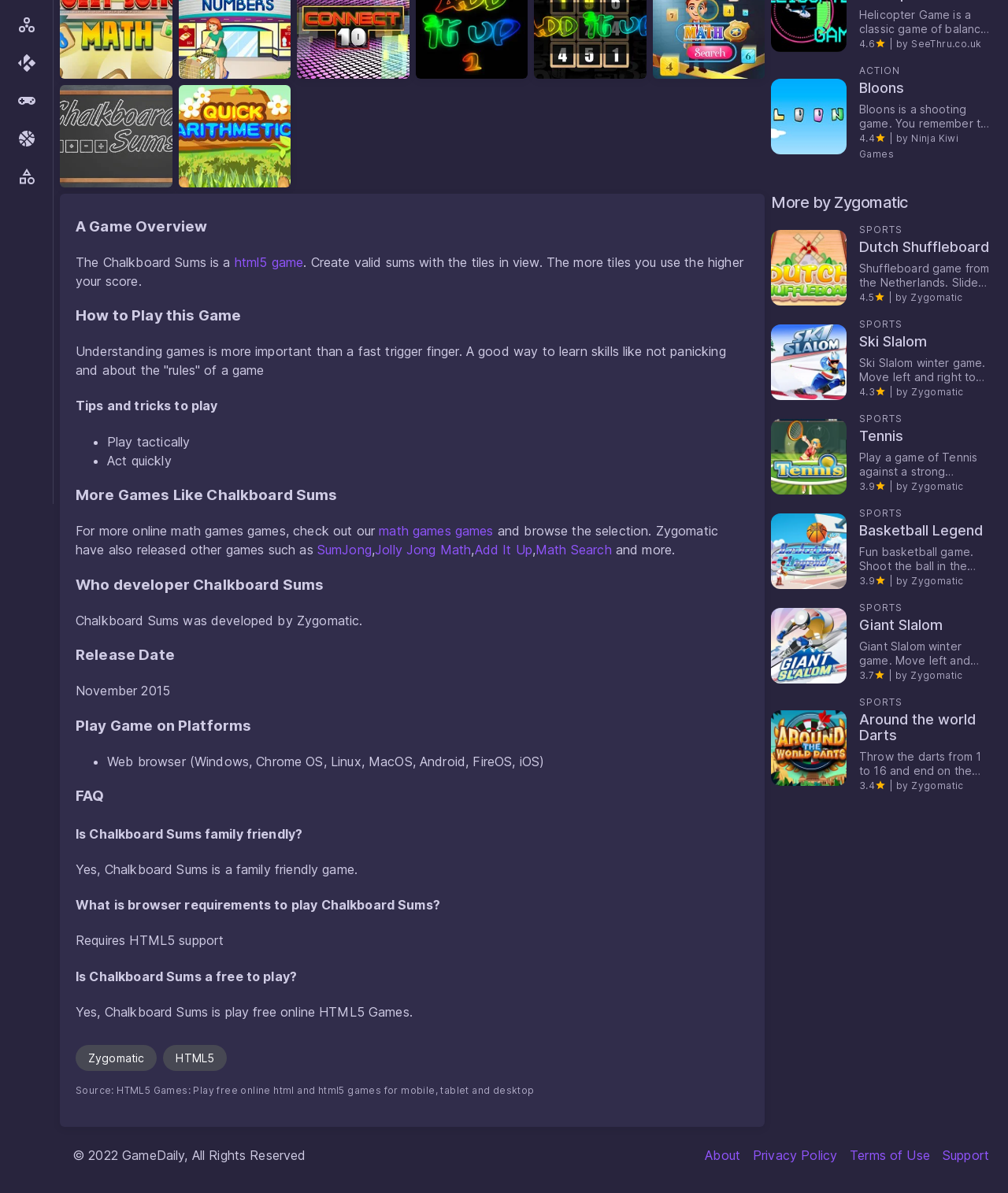From the screenshot, find the bounding box of the UI element matching this description: "Jolly Jong Math". Supply the bounding box coordinates in the form [left, top, right, bottom], each a float between 0 and 1.

[0.372, 0.454, 0.467, 0.467]